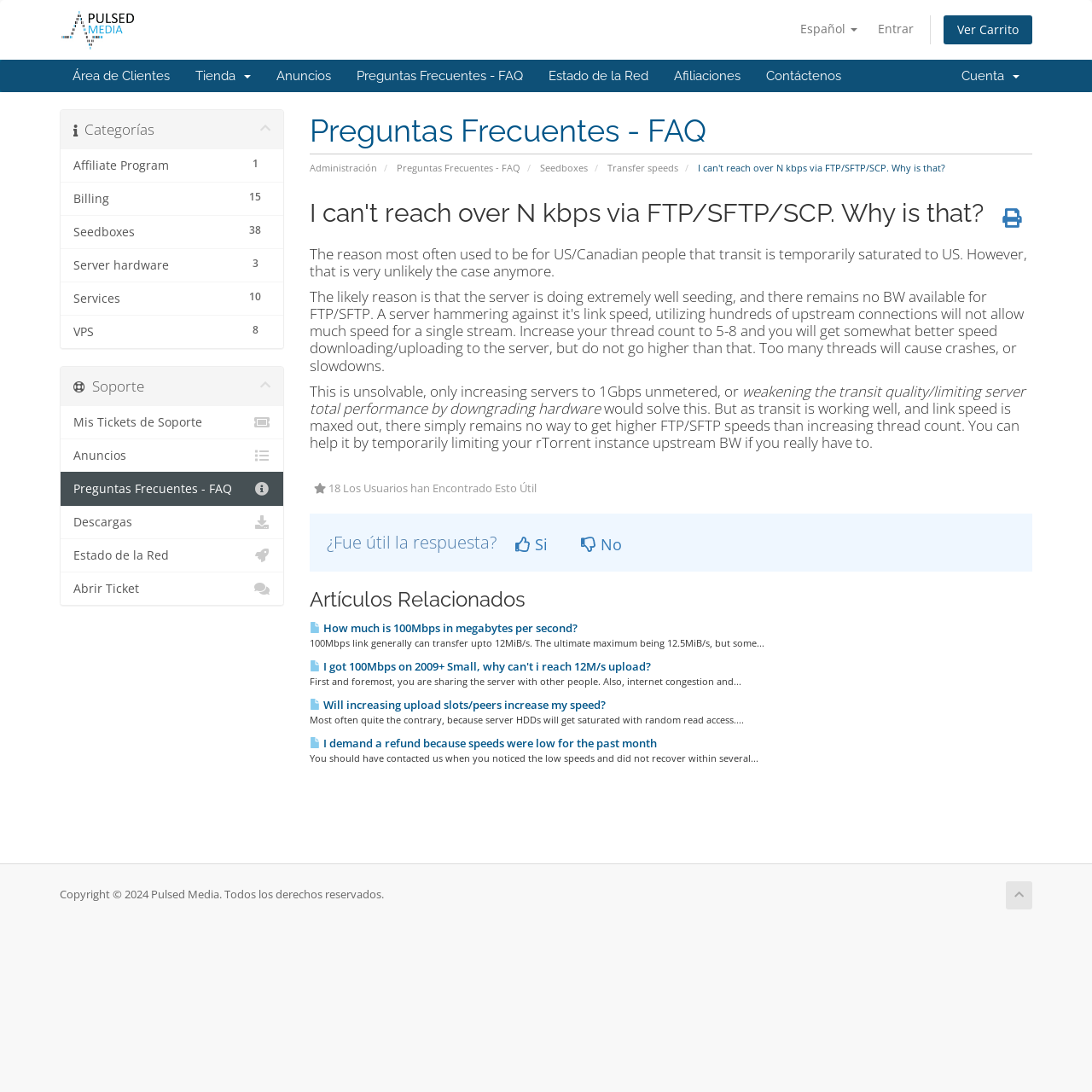What is the purpose of the '¿Fue útil la respuesta?' section?
Please use the visual content to give a single word or phrase answer.

Feedback